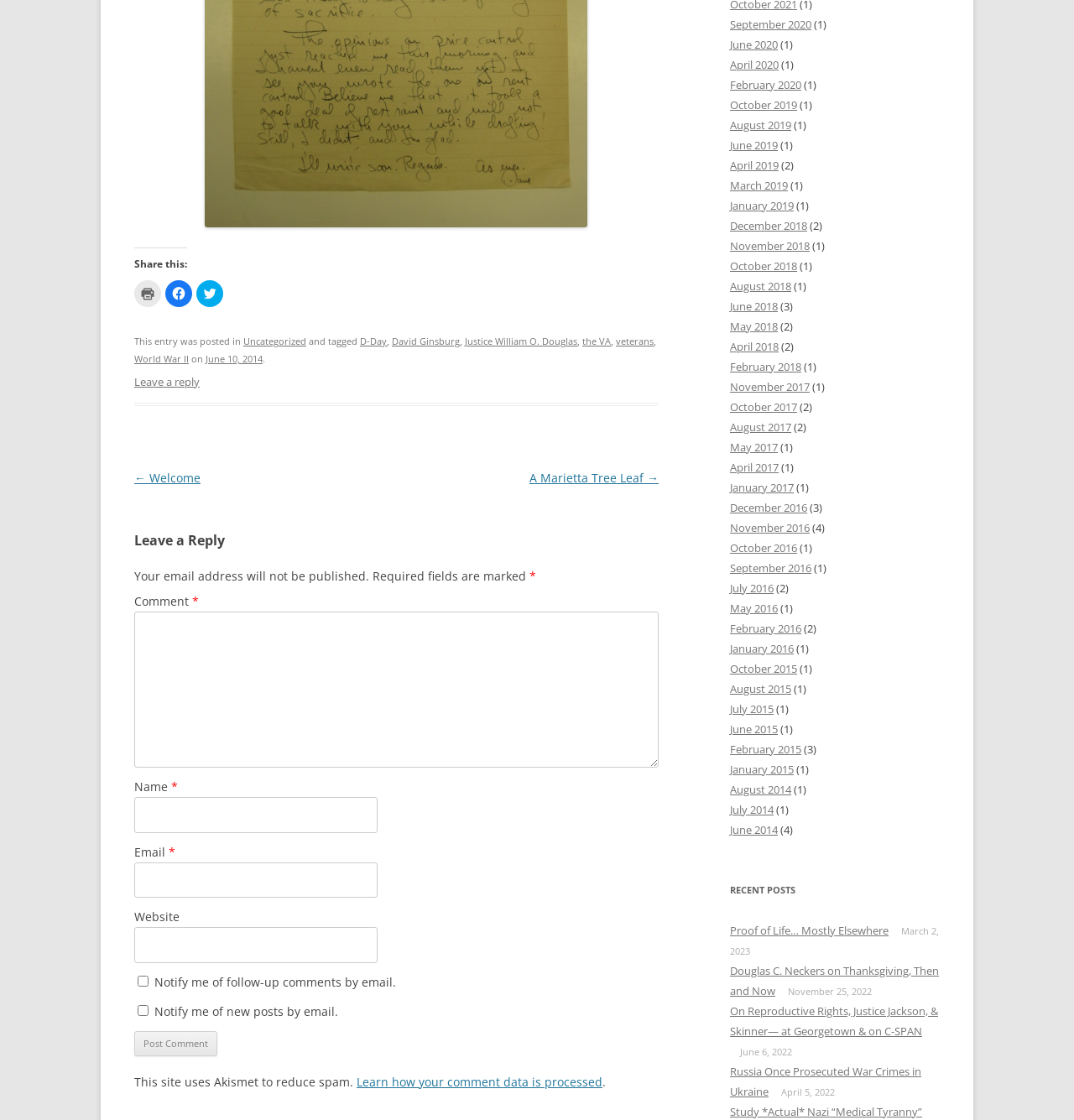Please indicate the bounding box coordinates for the clickable area to complete the following task: "Click to share on Facebook". The coordinates should be specified as four float numbers between 0 and 1, i.e., [left, top, right, bottom].

[0.154, 0.25, 0.179, 0.274]